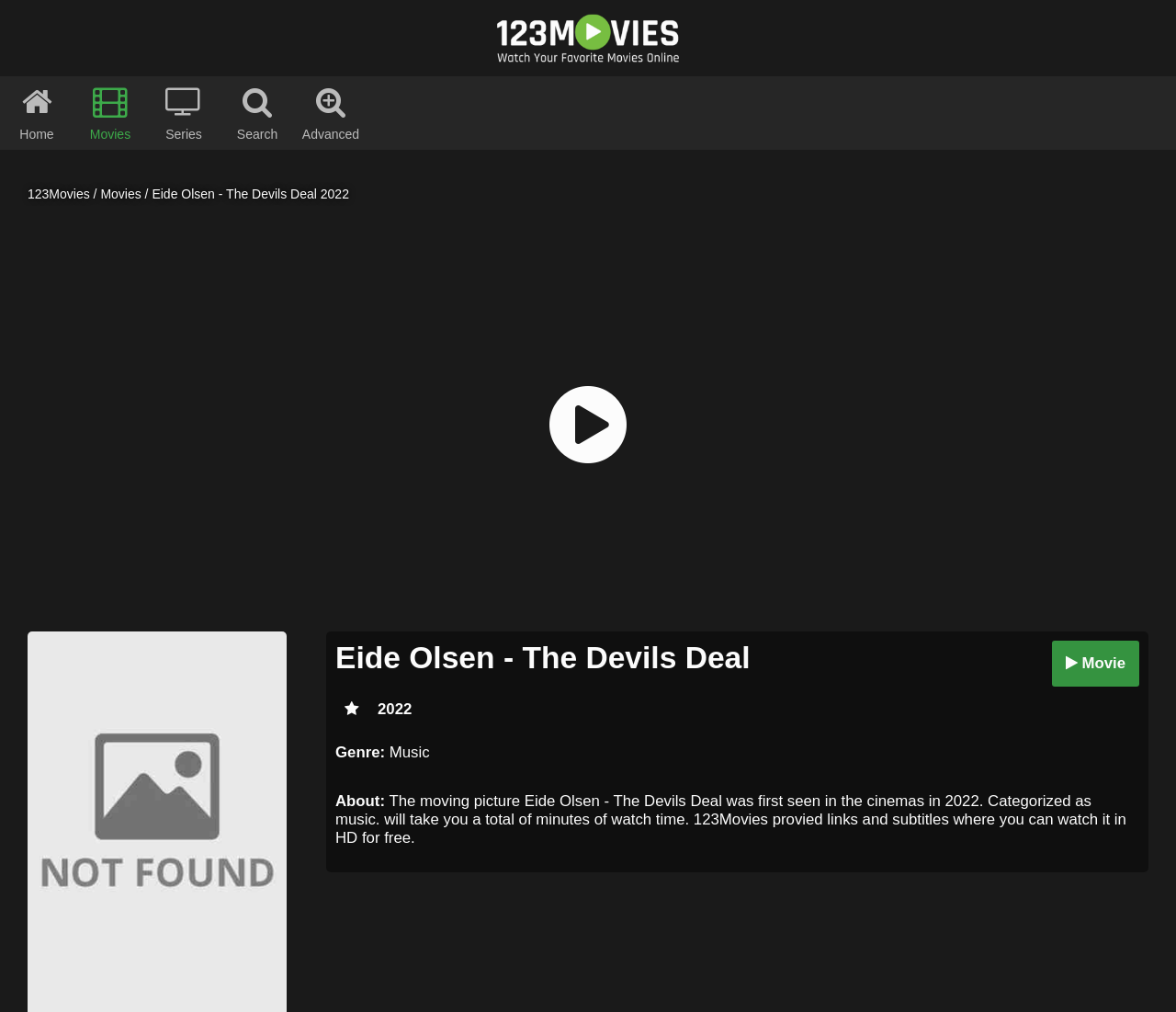Bounding box coordinates are specified in the format (top-left x, top-left y, bottom-right x, bottom-right y). All values are floating point numbers bounded between 0 and 1. Please provide the bounding box coordinate of the region this sentence describes: parent_node: Home title="123Movies"

[0.0, 0.014, 1.0, 0.062]